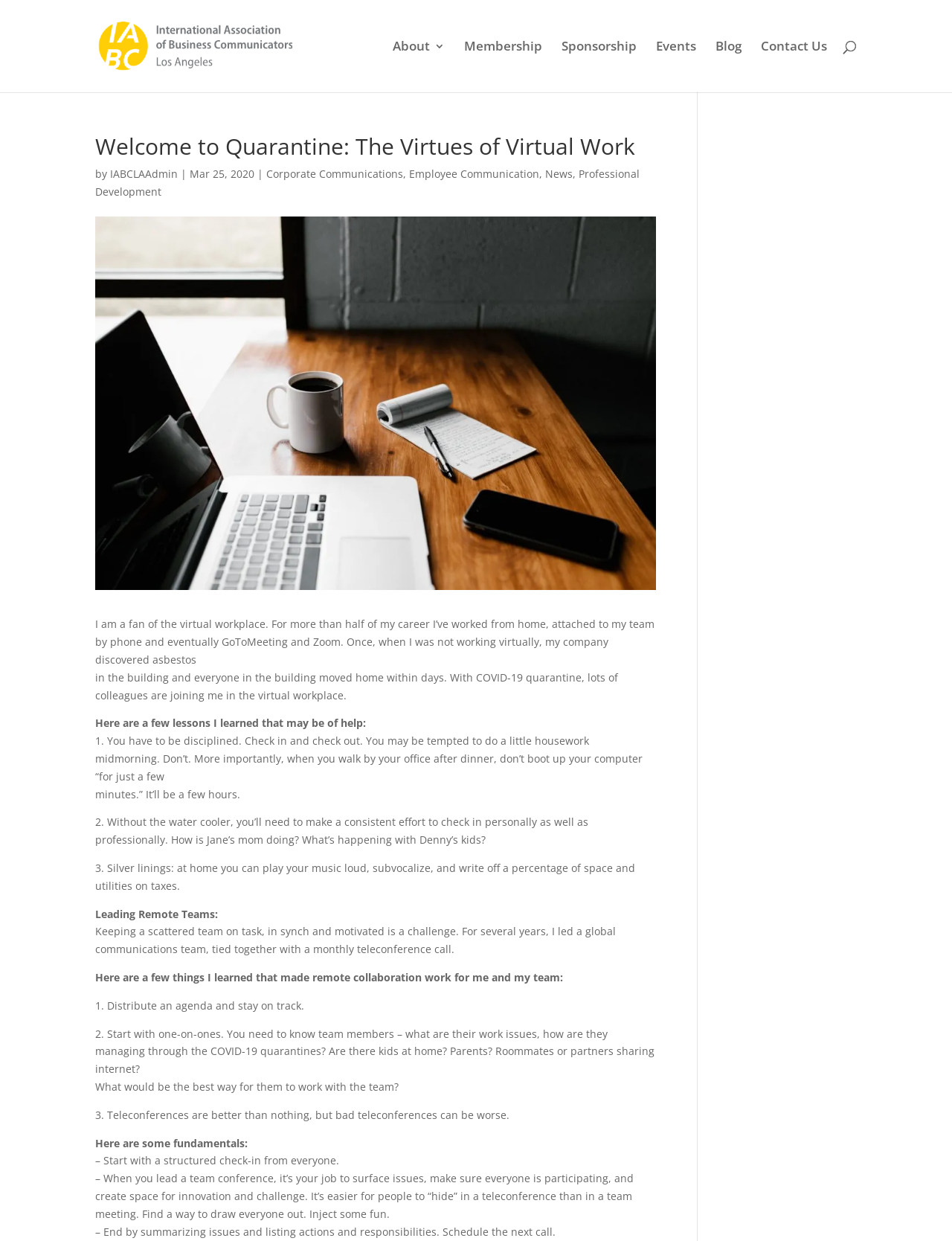What is the name of the organization?
Analyze the screenshot and provide a detailed answer to the question.

The name of the organization can be found in the top-left corner of the webpage, where it says 'Welcome to Quarantine: The Virtues of Virtual Work | IABC Los Angeles'. The link 'IABC Los Angeles' is also present in the same location, which further confirms the name of the organization.